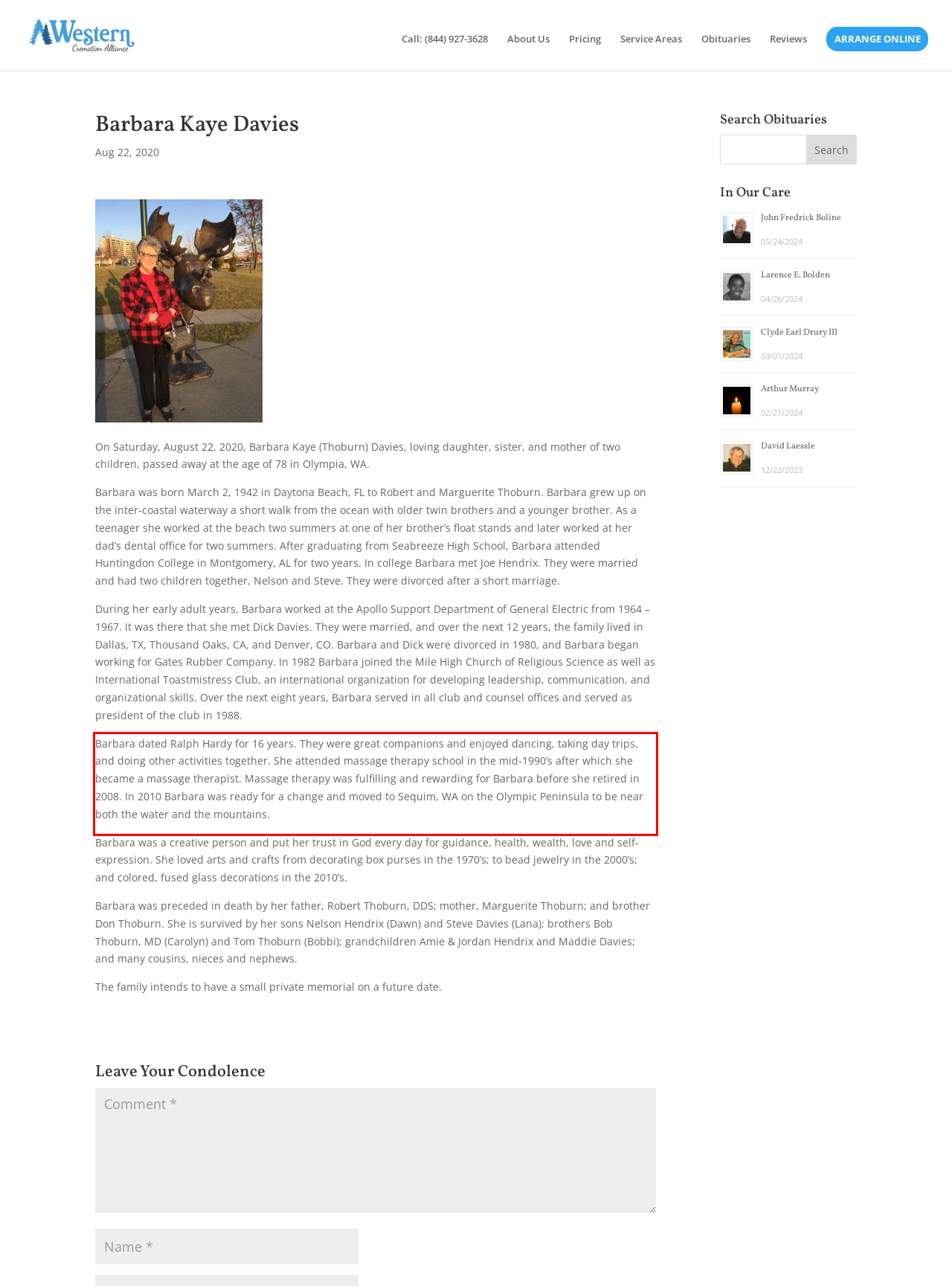Observe the screenshot of the webpage that includes a red rectangle bounding box. Conduct OCR on the content inside this red bounding box and generate the text.

Barbara dated Ralph Hardy for 16 years. They were great companions and enjoyed dancing, taking day trips, and doing other activities together. She attended massage therapy school in the mid-1990’s after which she became a massage therapist. Massage therapy was fulfilling and rewarding for Barbara before she retired in 2008. In 2010 Barbara was ready for a change and moved to Sequim, WA on the Olympic Peninsula to be near both the water and the mountains.